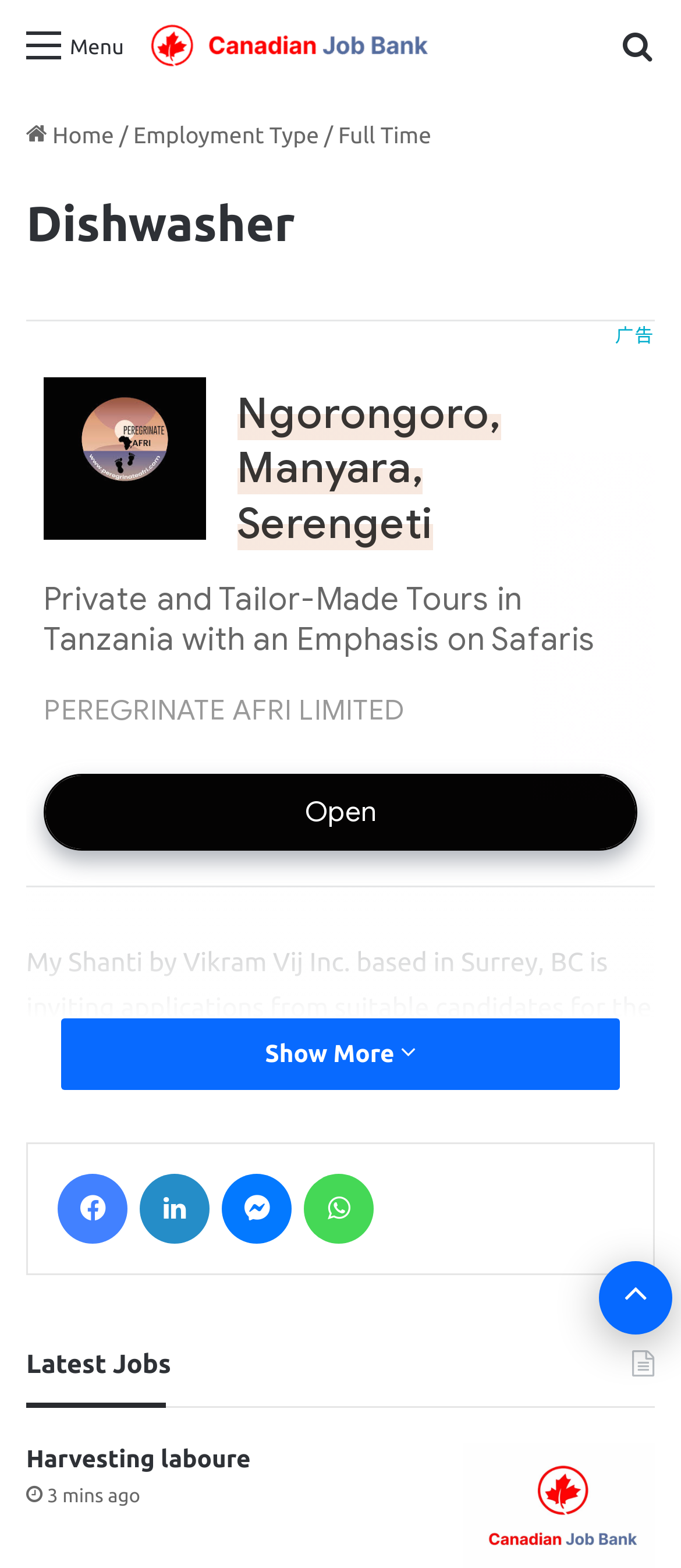Determine the bounding box coordinates (top-left x, top-left y, bottom-right x, bottom-right y) of the UI element described in the following text: Harvesting laboure

[0.038, 0.908, 0.368, 0.926]